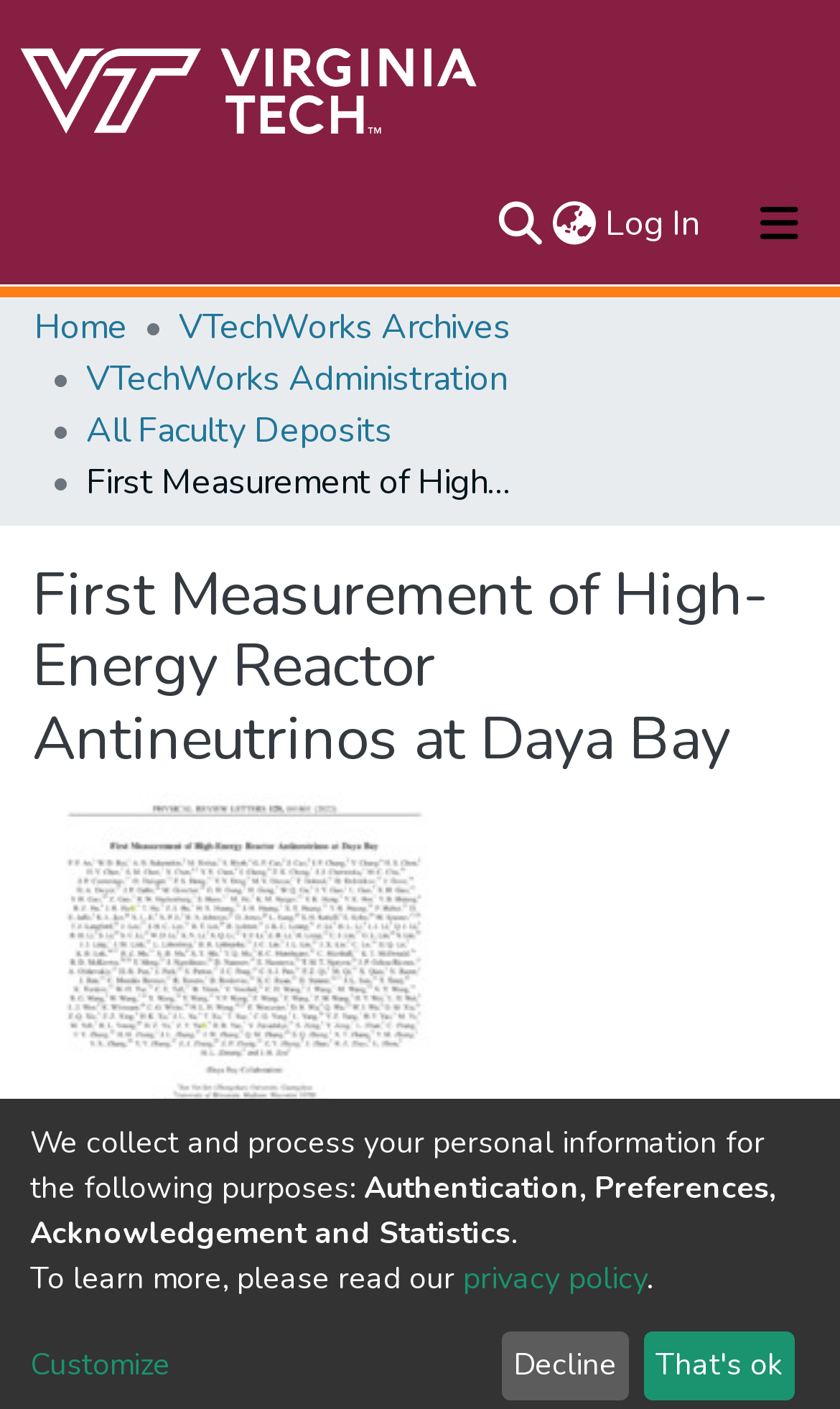Determine the bounding box of the UI component based on this description: "aria-label="Language switch" title="Language switch"". The bounding box coordinates should be four float values between 0 and 1, i.e., [left, top, right, bottom].

[0.651, 0.141, 0.715, 0.177]